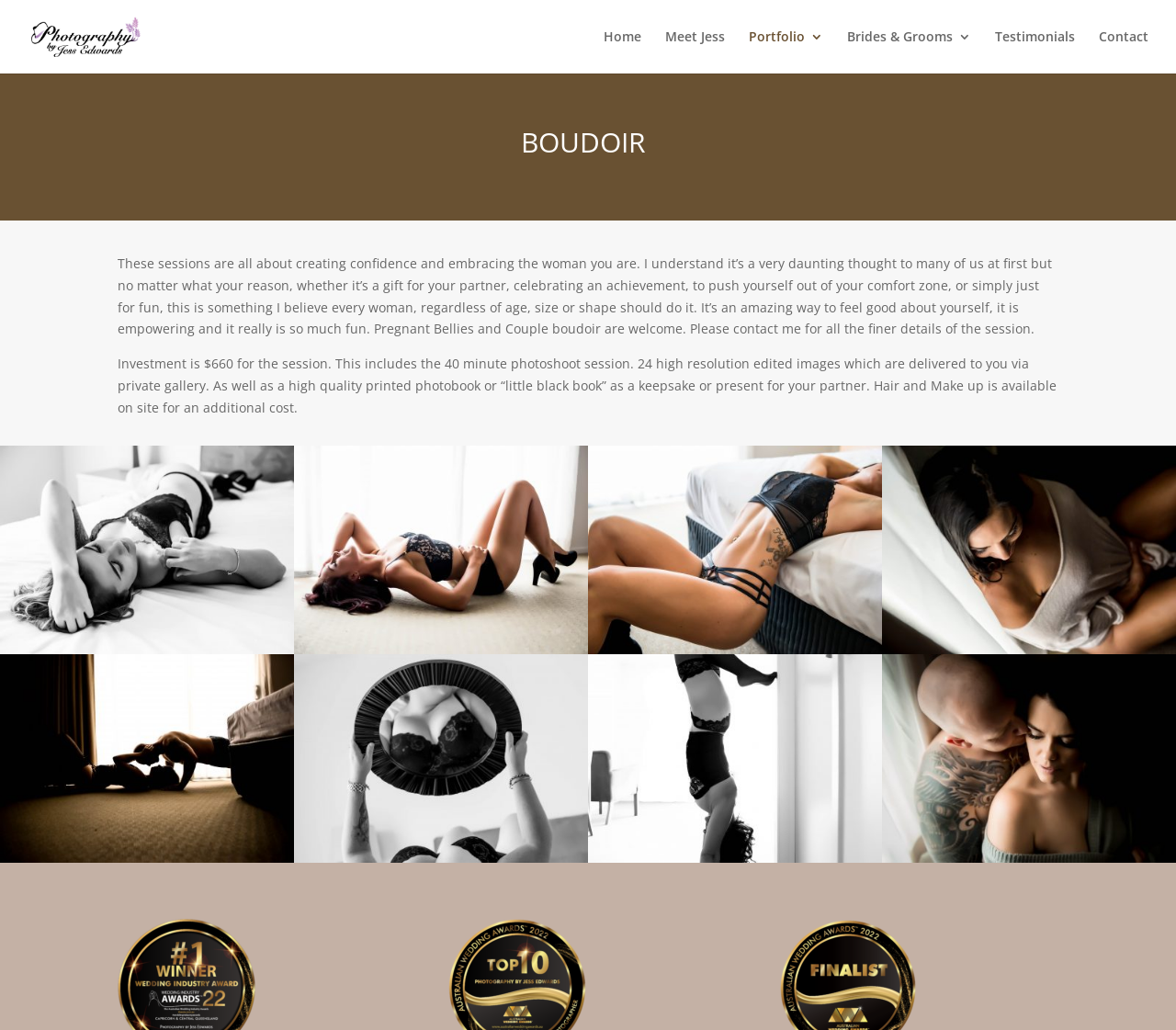Please identify the bounding box coordinates of the clickable area that will fulfill the following instruction: "Contact Jess". The coordinates should be in the format of four float numbers between 0 and 1, i.e., [left, top, right, bottom].

[0.934, 0.029, 0.977, 0.071]